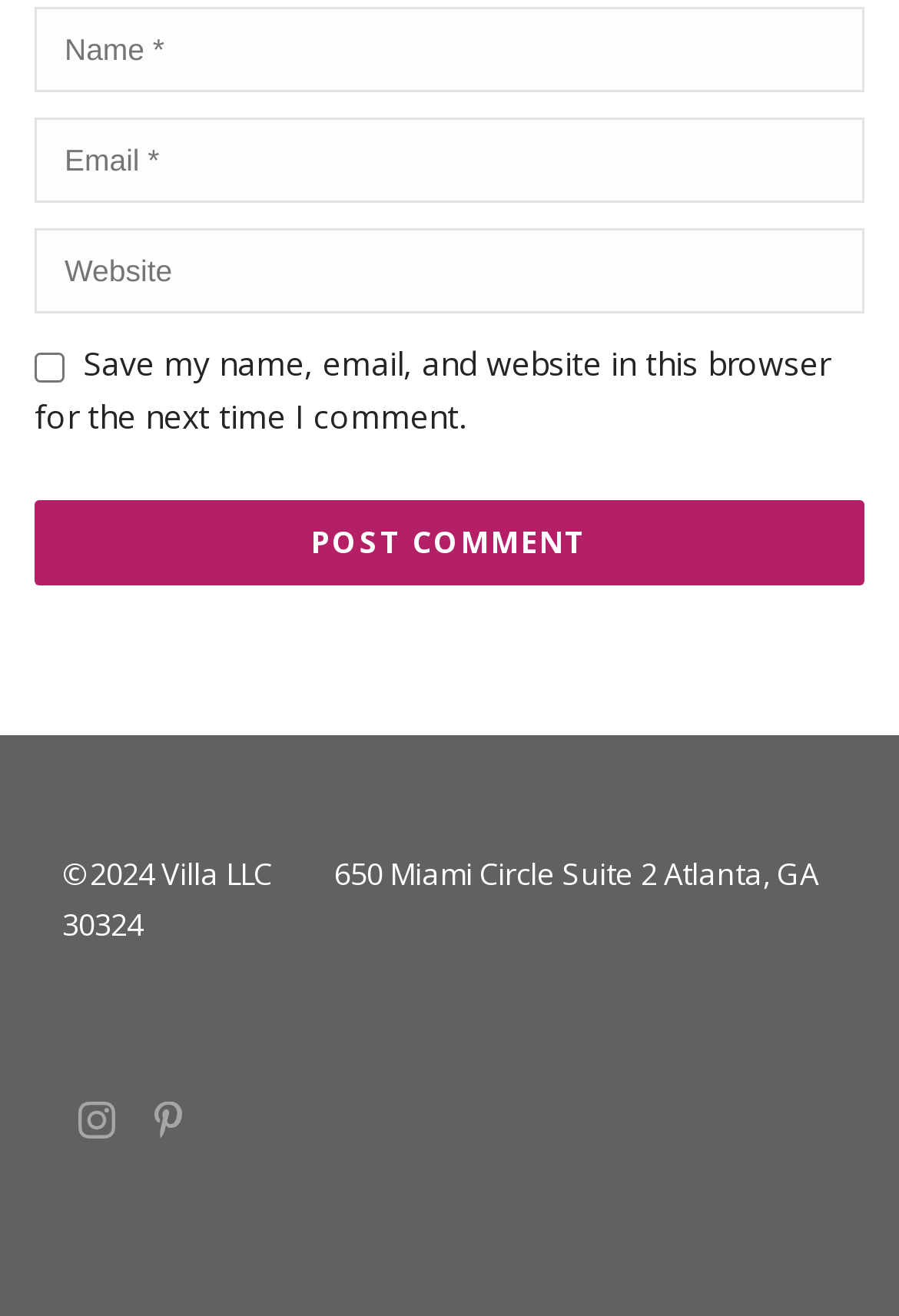What is the required information to post a comment?
Ensure your answer is thorough and detailed.

Based on the webpage, there are three textboxes: 'Name *', 'Email *', and 'Website'. The '*' symbol indicates that 'Name' and 'Email' are required fields, whereas 'Website' is not. Therefore, the required information to post a comment is the user's name and email.